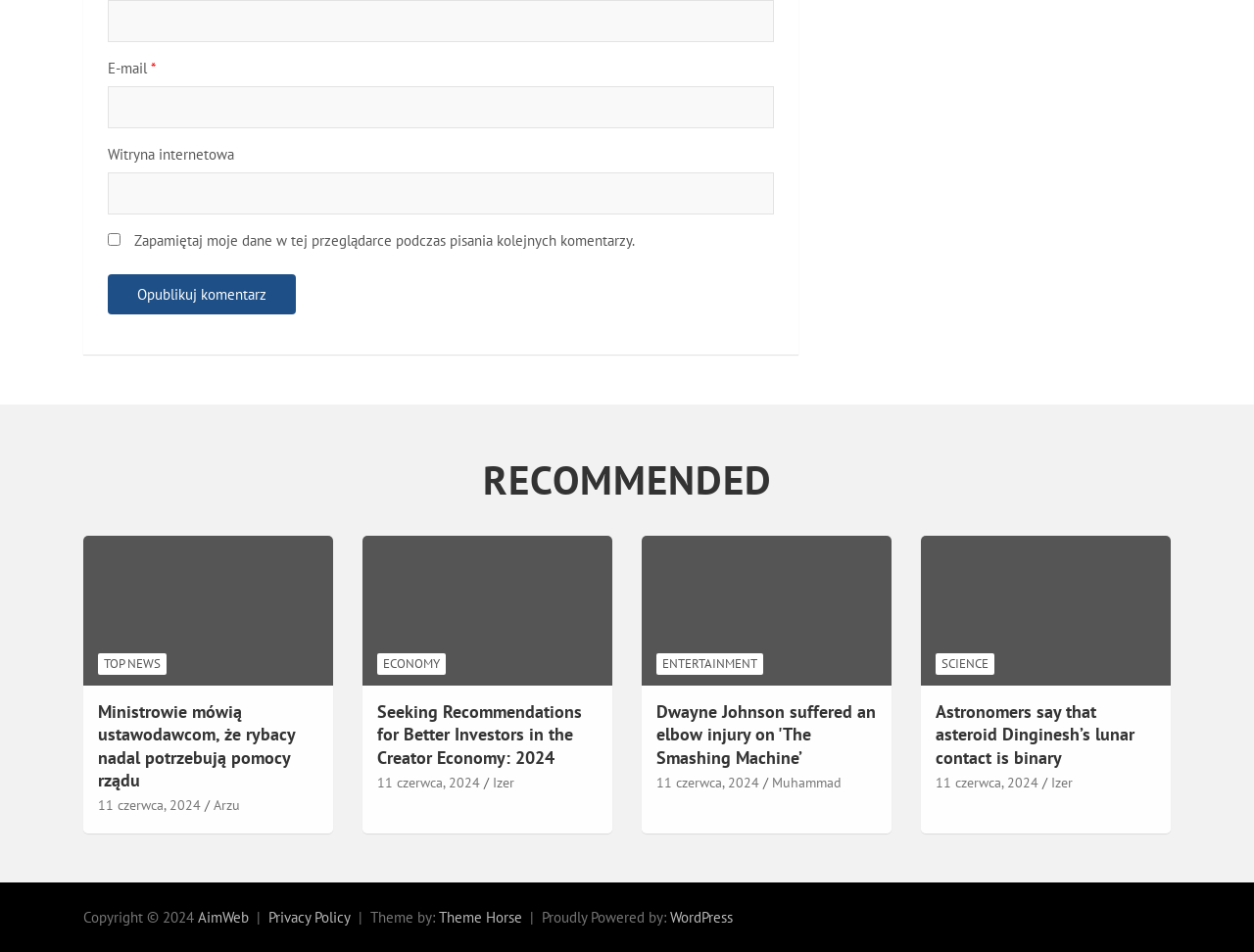Mark the bounding box of the element that matches the following description: "parent_node: E-mail * aria-describedby="email-notes" name="email"".

[0.086, 0.091, 0.617, 0.135]